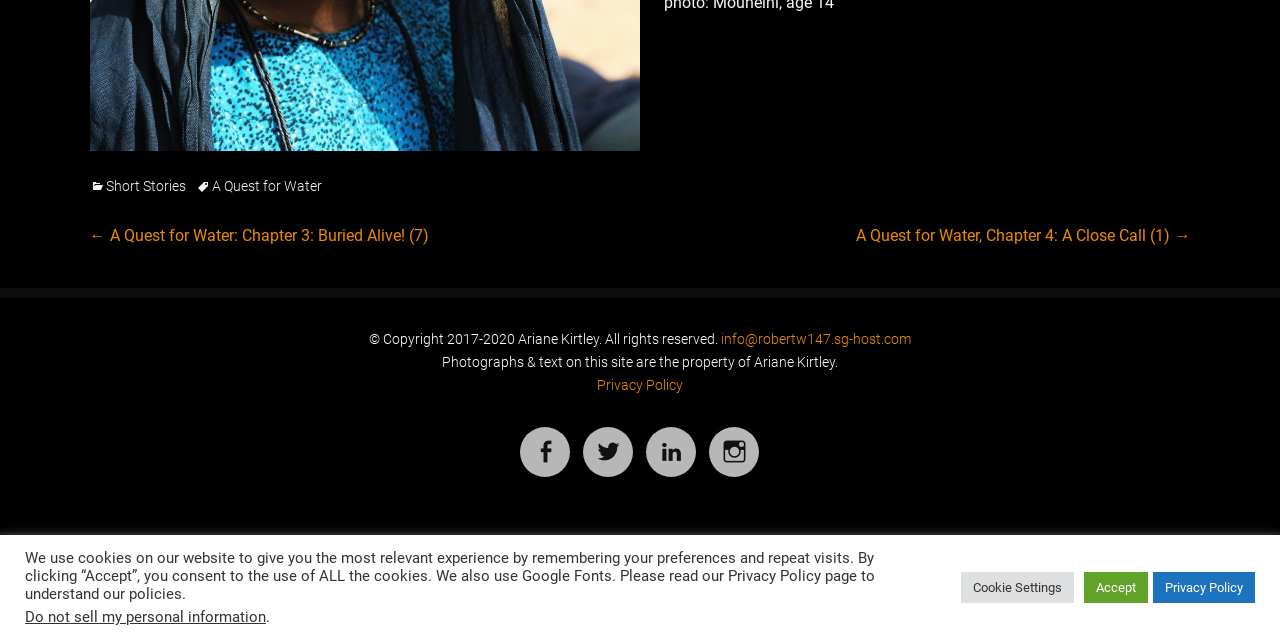Extract the bounding box coordinates of the UI element described: "Short Stories". Provide the coordinates in the format [left, top, right, bottom] with values ranging from 0 to 1.

[0.07, 0.279, 0.145, 0.304]